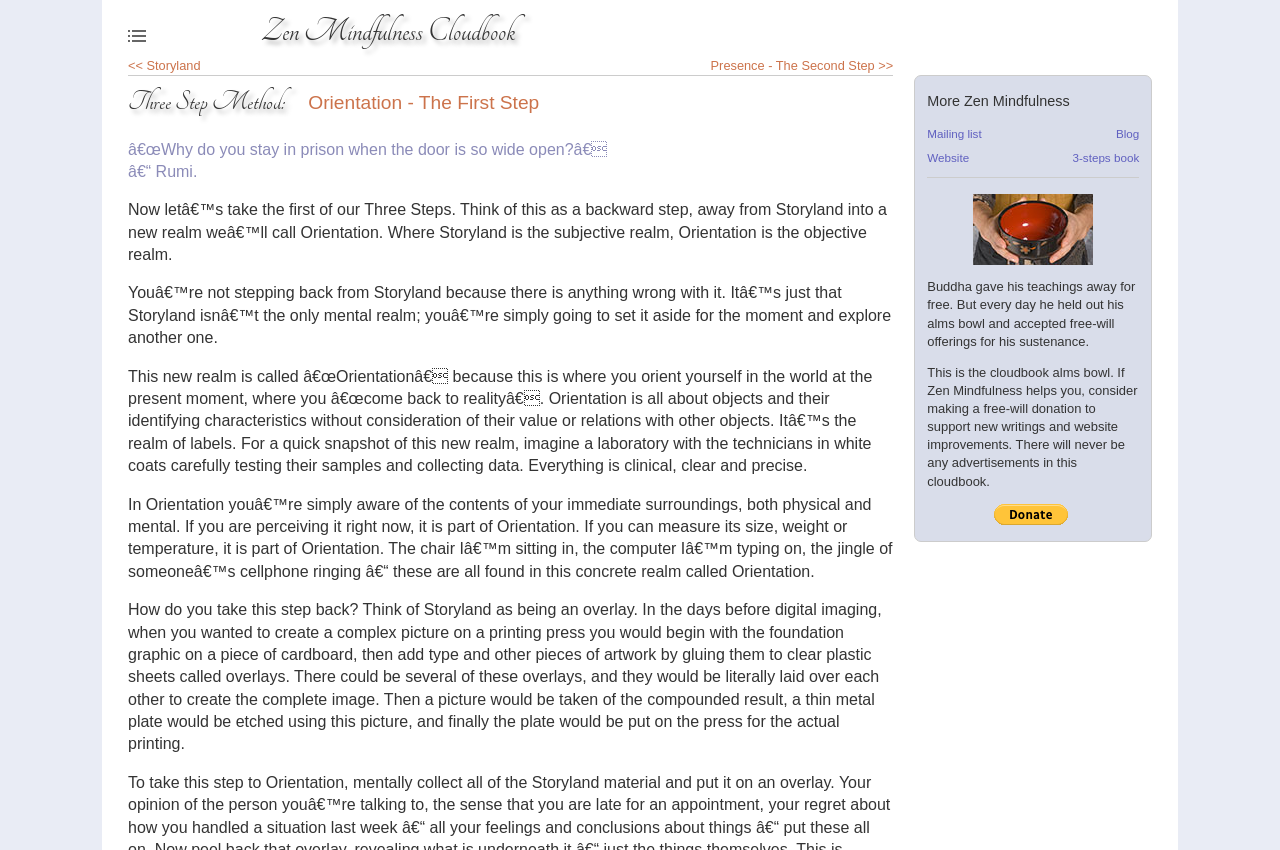What is the name of the realm that is set aside during the Orientation step?
Answer the question based on the image using a single word or a brief phrase.

Storyland